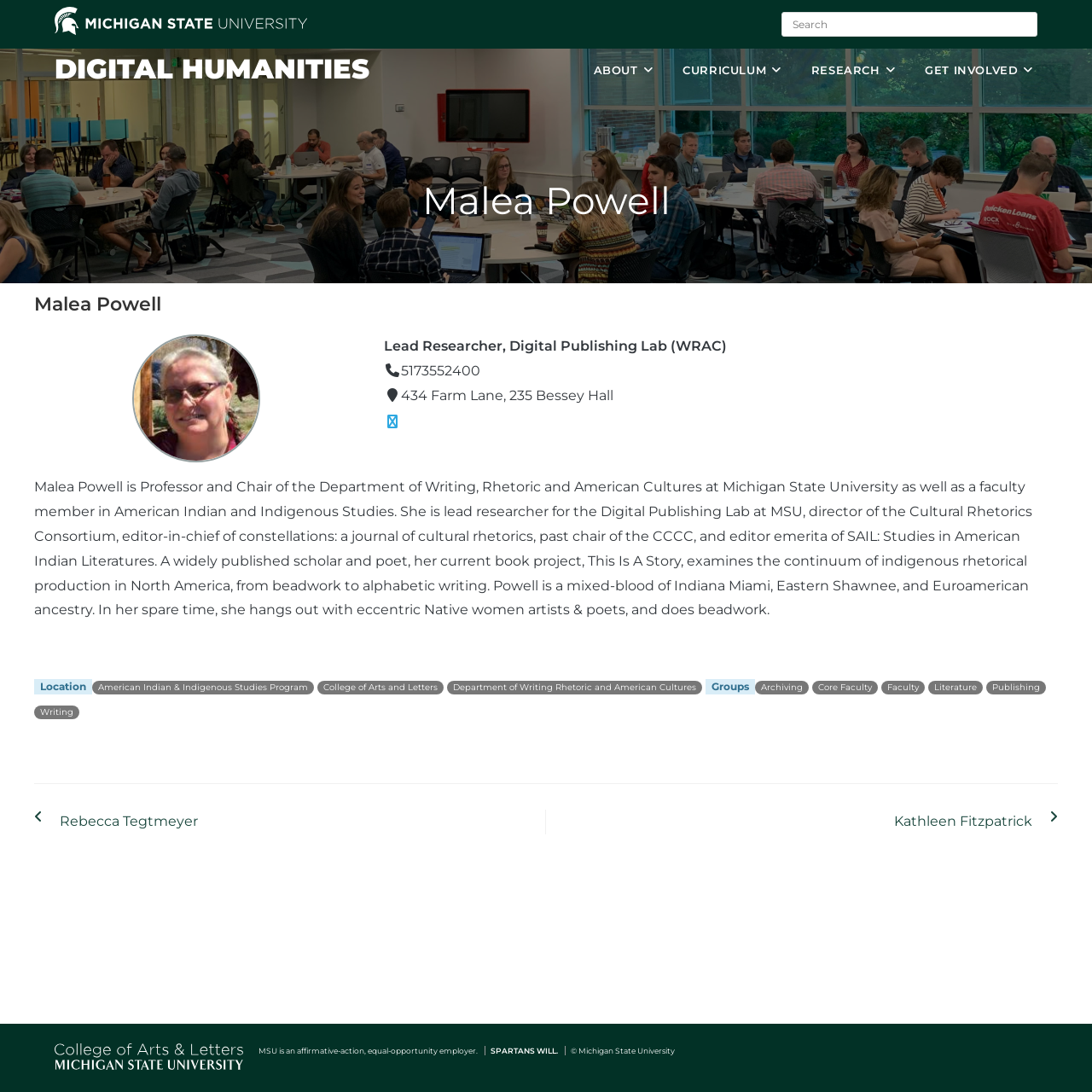Based on the image, give a detailed response to the question: What is Malea Powell's profession?

The webpage mentions that Malea Powell is 'Professor and Chair of the Department of Writing, Rhetoric and American Cultures at Michigan State University'. This suggests that her profession is an academic one, specifically a professor and chair of a department.